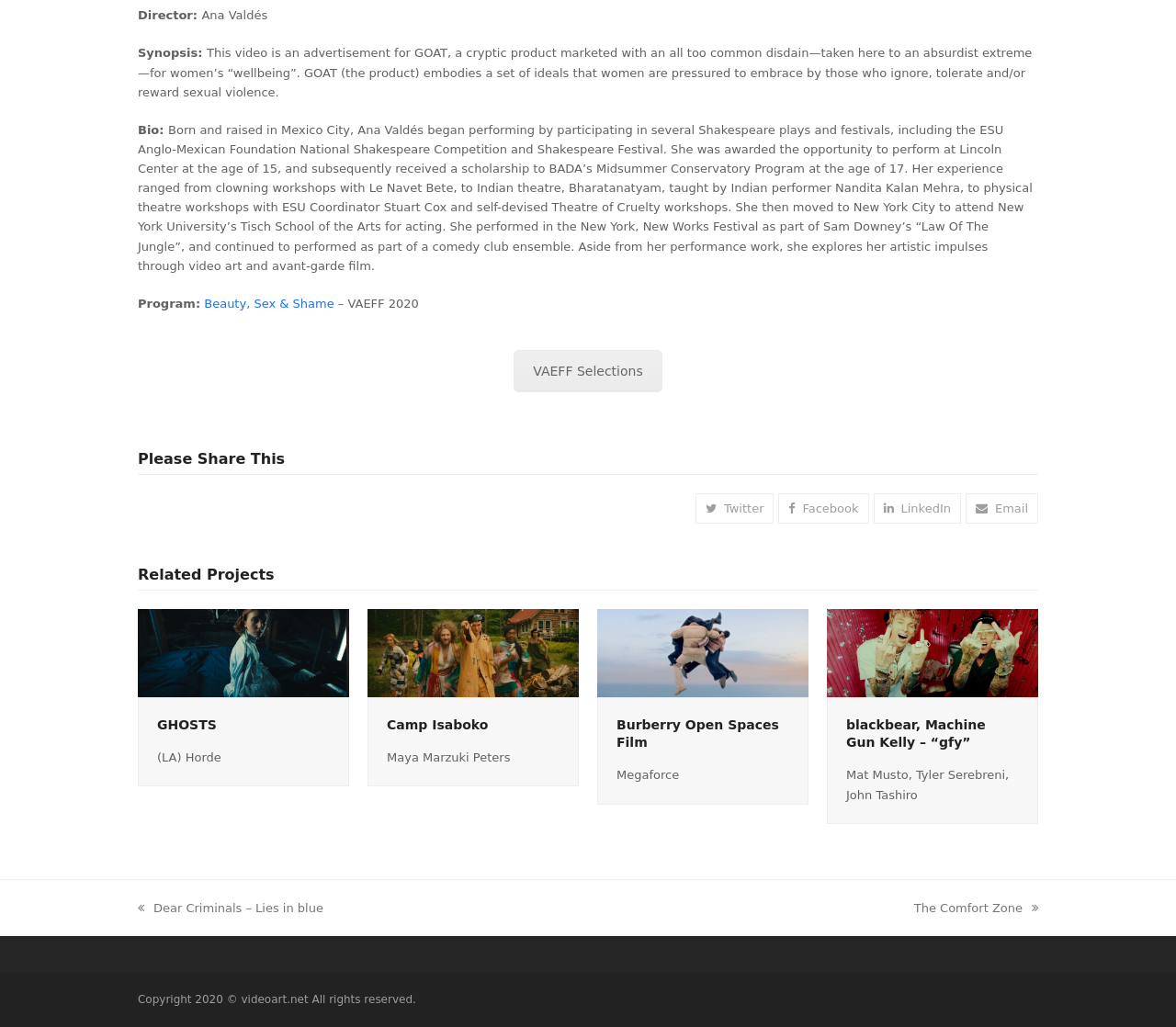Provide the bounding box coordinates of the HTML element this sentence describes: "next post: The Comfort Zone".

[0.777, 0.874, 0.883, 0.893]